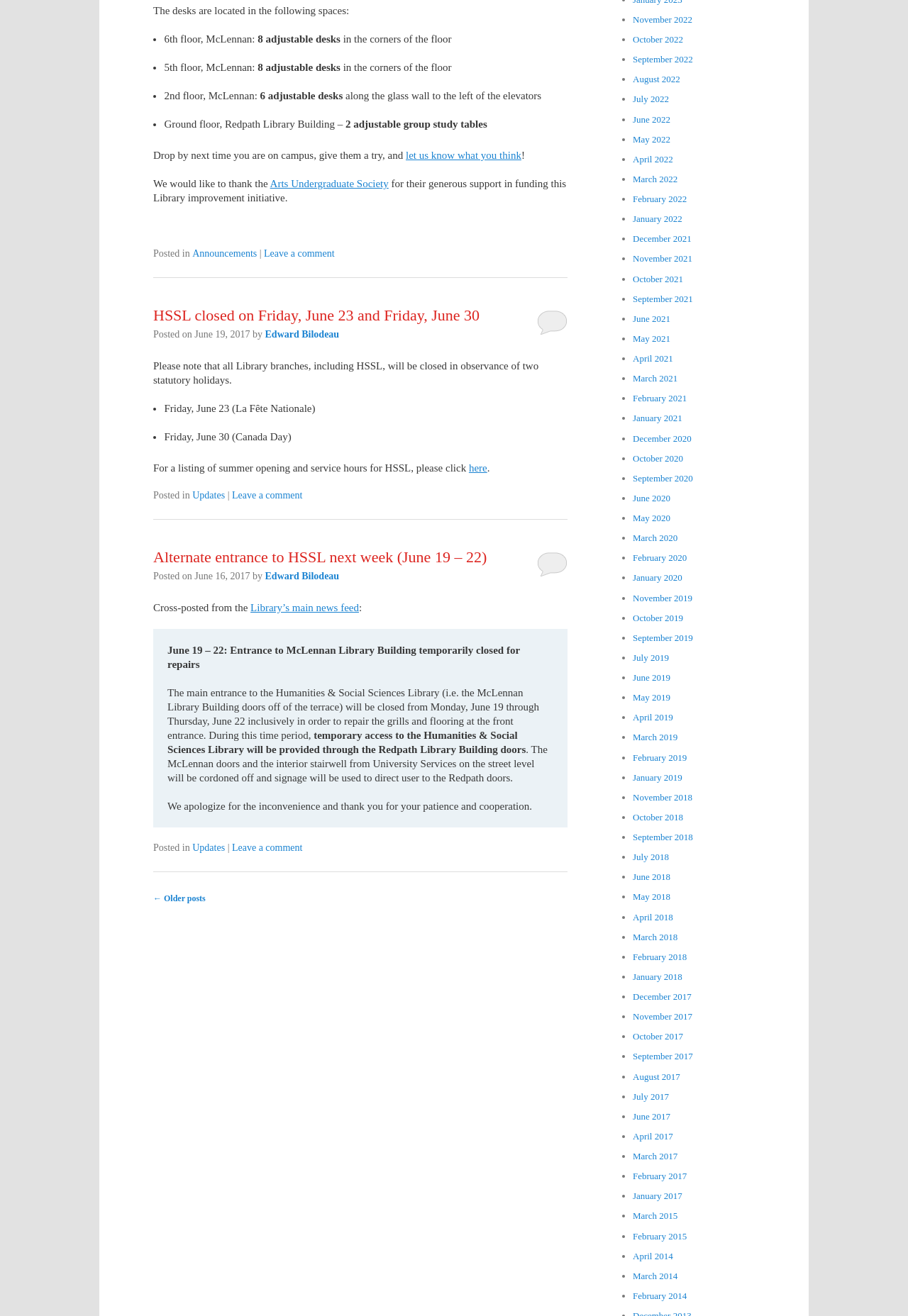What are the locations of adjustable desks?
Using the image as a reference, deliver a detailed and thorough answer to the question.

Based on the webpage, it is mentioned that there are adjustable desks located on the 6th floor, 5th floor, and 2nd floor of McLennan Library Building, and on the Ground floor of Redpath Library Building.